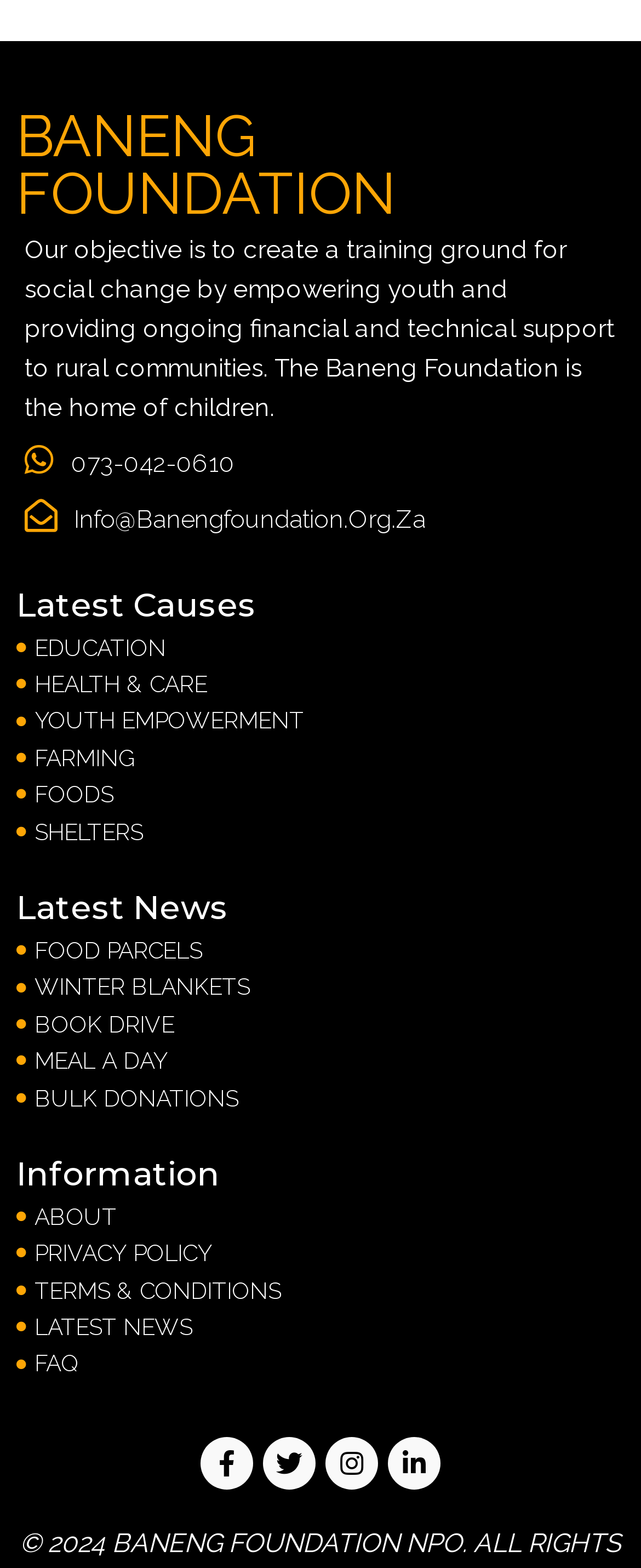Identify the coordinates of the bounding box for the element that must be clicked to accomplish the instruction: "Call the foundation at 073-042-0610".

[0.11, 0.283, 0.367, 0.308]